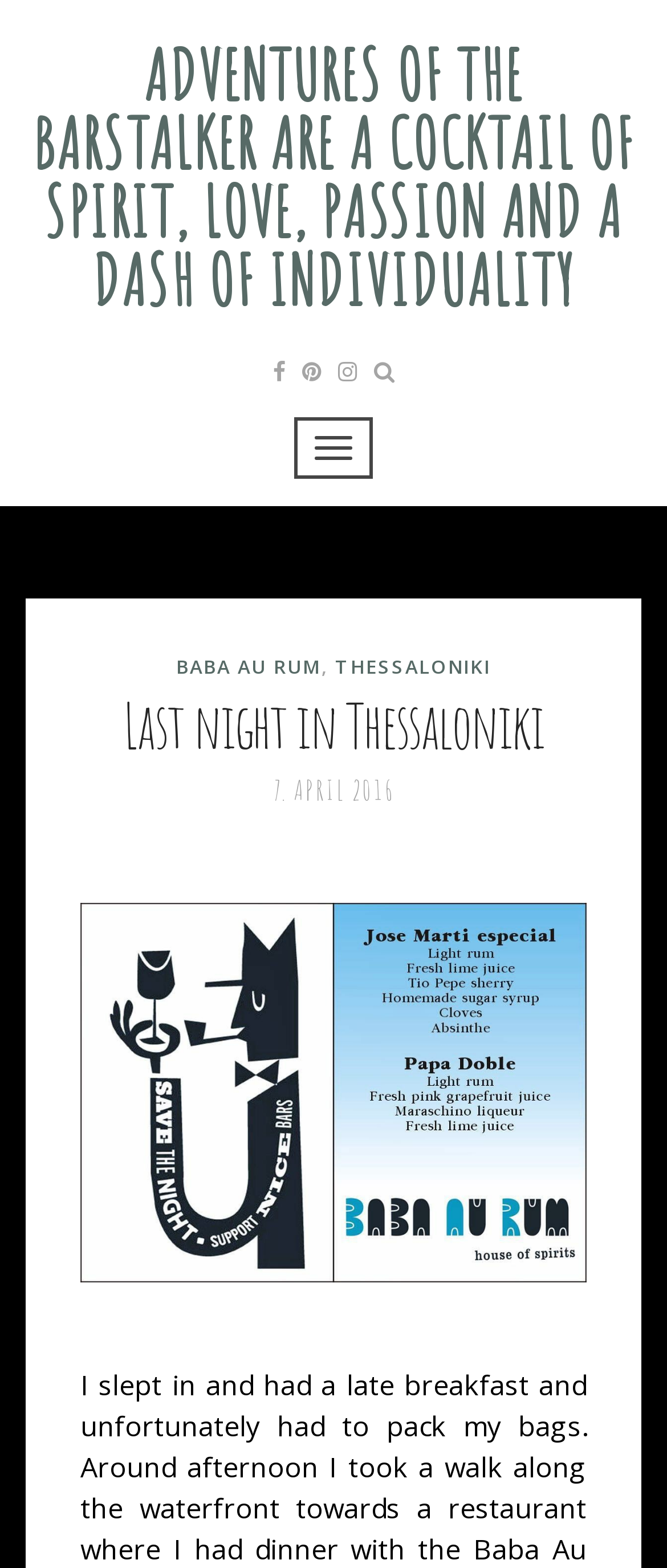Using the image as a reference, answer the following question in as much detail as possible:
What is the name of the bar?

I found the answer by looking at the link element with the text 'BABA AU RUM' which is a bar name.